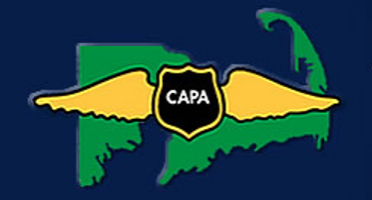Use a single word or phrase to answer the following:
What do the golden wings symbolize?

aviation and flight